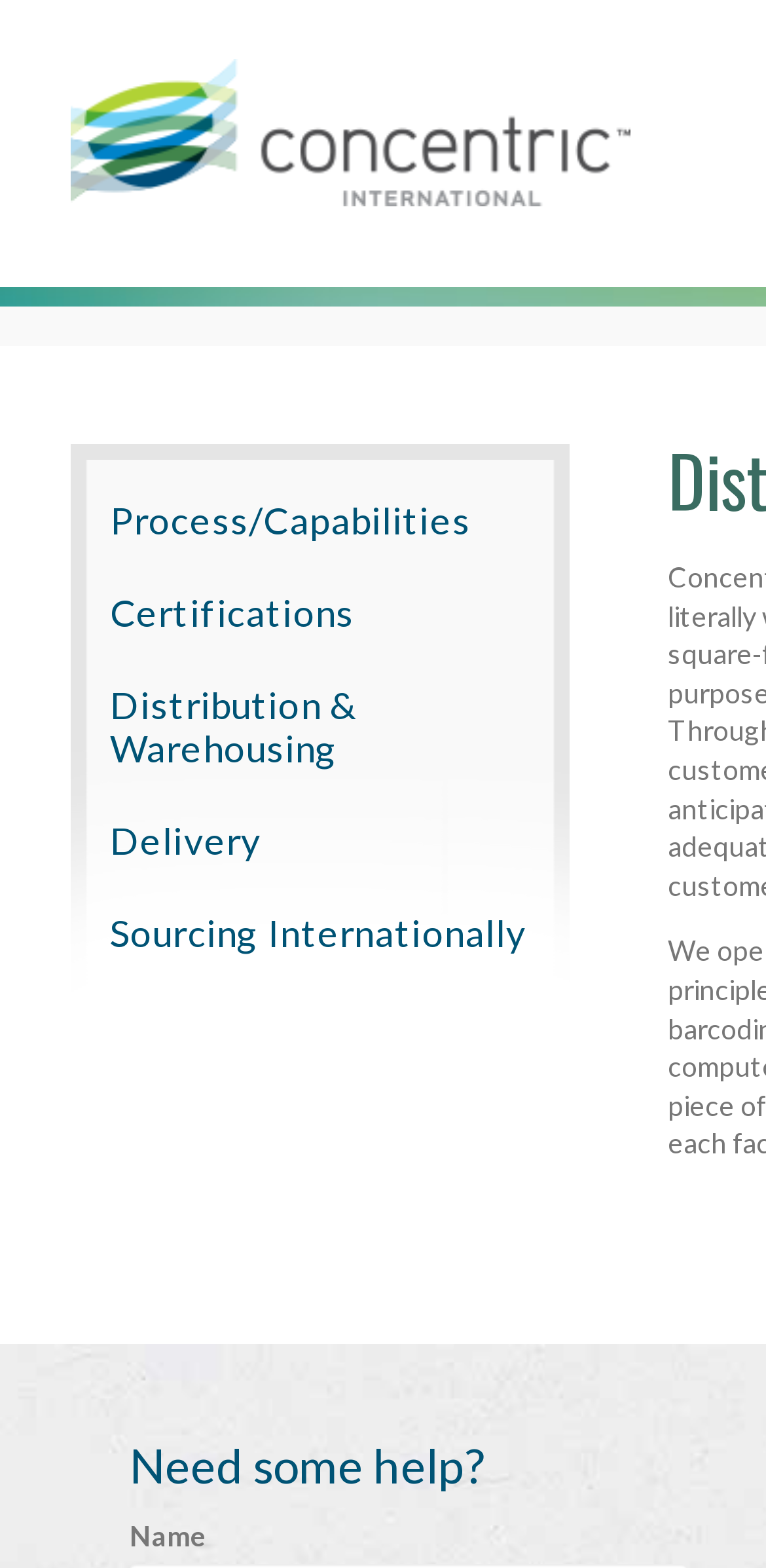Locate the heading on the webpage and return its text.

Distribution & Warehousing